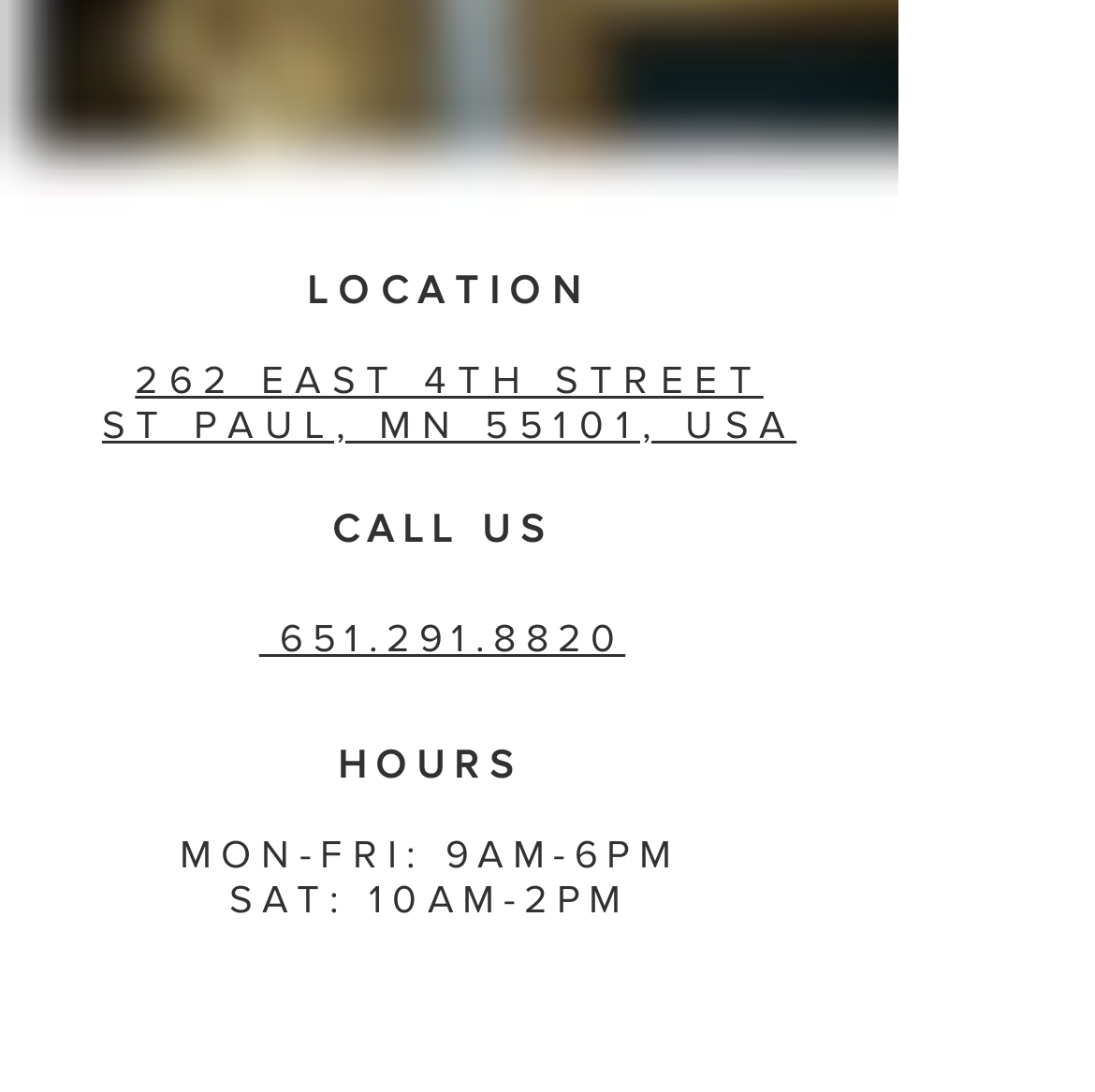Answer the question using only one word or a concise phrase: What is the phone number to call?

651.291.8820